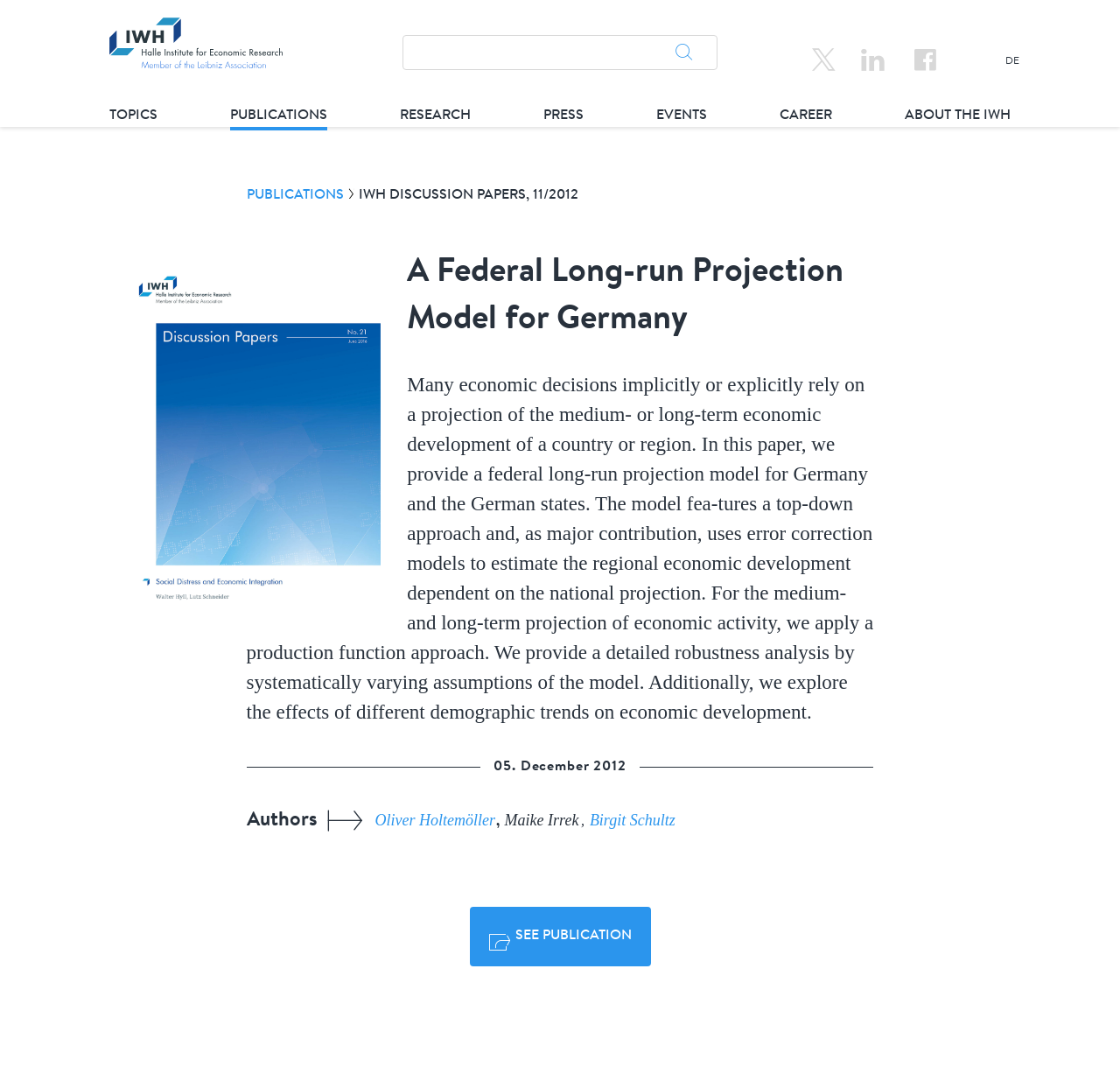Identify the bounding box of the UI element described as follows: "alt="IWH Halle Logo"". Provide the coordinates as four float numbers in the range of 0 to 1 [left, top, right, bottom].

[0.098, 0.016, 0.252, 0.065]